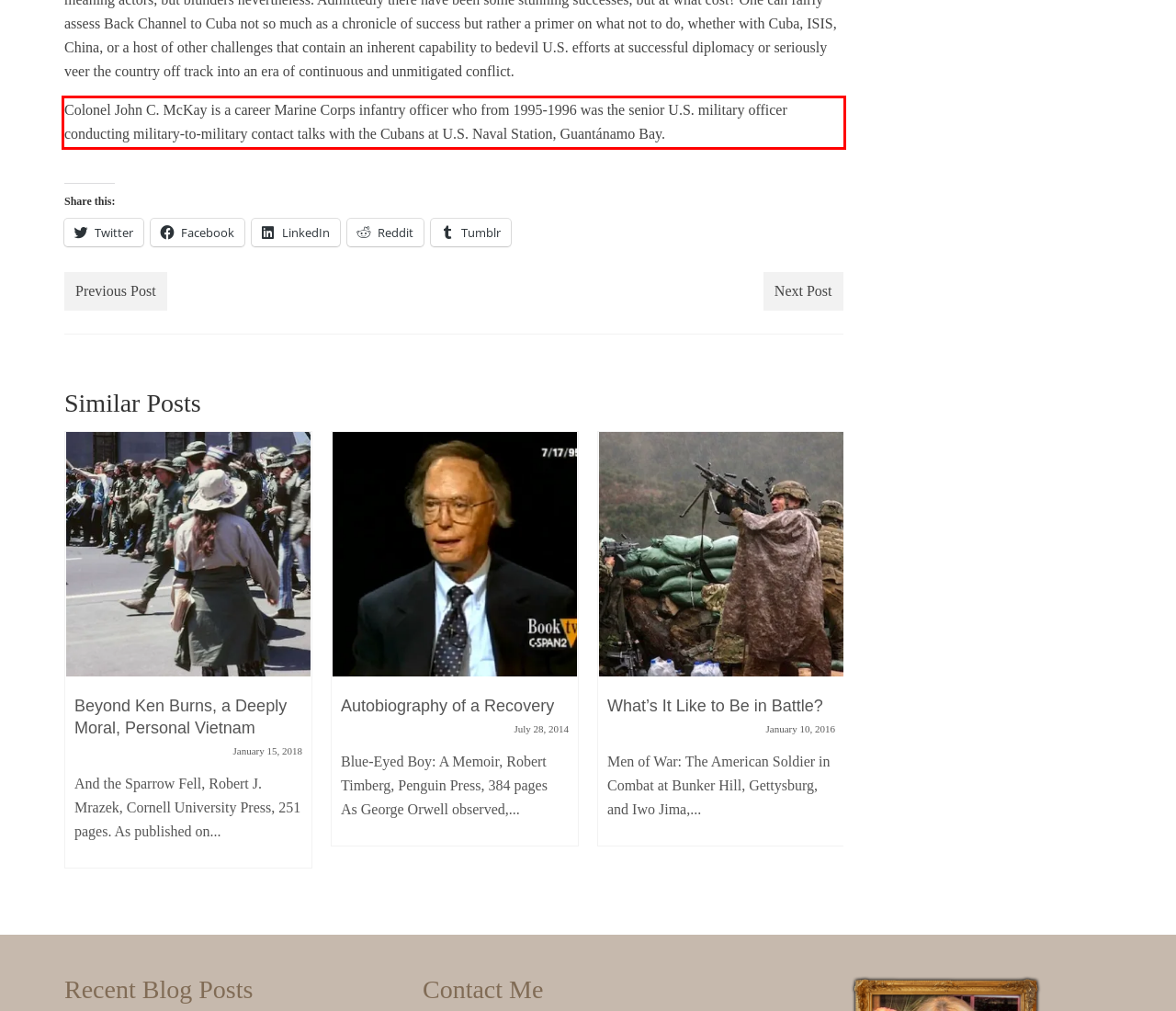Please analyze the provided webpage screenshot and perform OCR to extract the text content from the red rectangle bounding box.

Colonel John C. McKay is a career Marine Corps infantry officer who from 1995-1996 was the senior U.S. military officer conducting military-to-military contact talks with the Cubans at U.S. Naval Station, Guantánamo Bay.